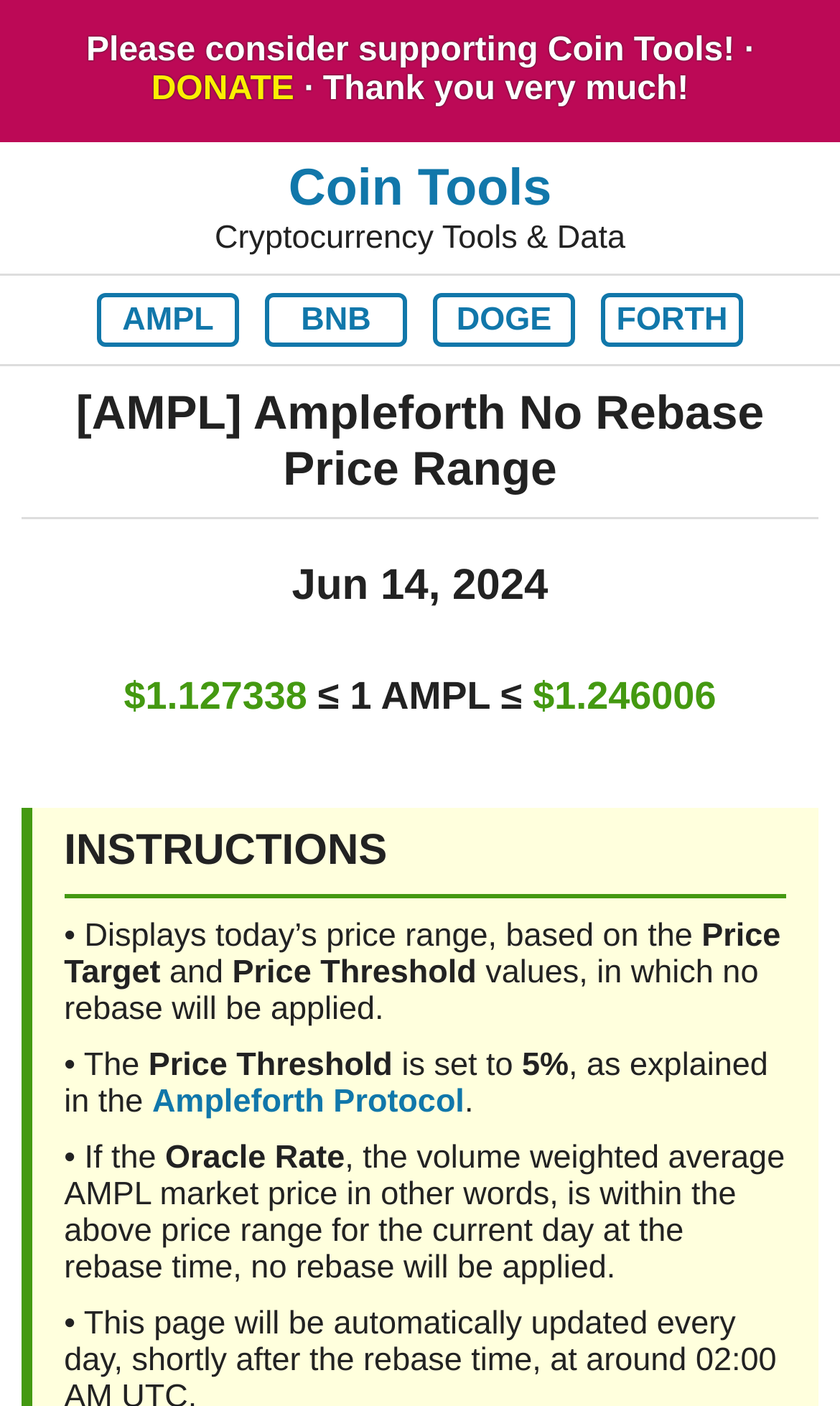Describe the webpage in detail, including text, images, and layout.

This webpage is a tool for displaying the price range of 1 AMPL token, where no rebase will be applied for the current day. At the top, there is a request to support Coin Tools, accompanied by a "DONATE" link. Below this, the website's title "Coin Tools" is displayed, along with a subtitle "Cryptocurrency Tools & Data". 

On the left side, there are links to different cryptocurrencies, including AMPL, BNB, DOGE, and FORTH. The main content of the page is divided into two sections. The first section displays the current date, "Jun 14, 2024", and the price range for 1 AMPL token, which is between $1.127338 and $1.246006. 

The second section, labeled "INSTRUCTIONS", provides a detailed explanation of how the price range is calculated. It explains that the price range is based on the Price Target and Price Threshold values, and that the Price Threshold is set to 5%. There is also a link to the Ampleforth Protocol, which provides further information on the rebase mechanism.